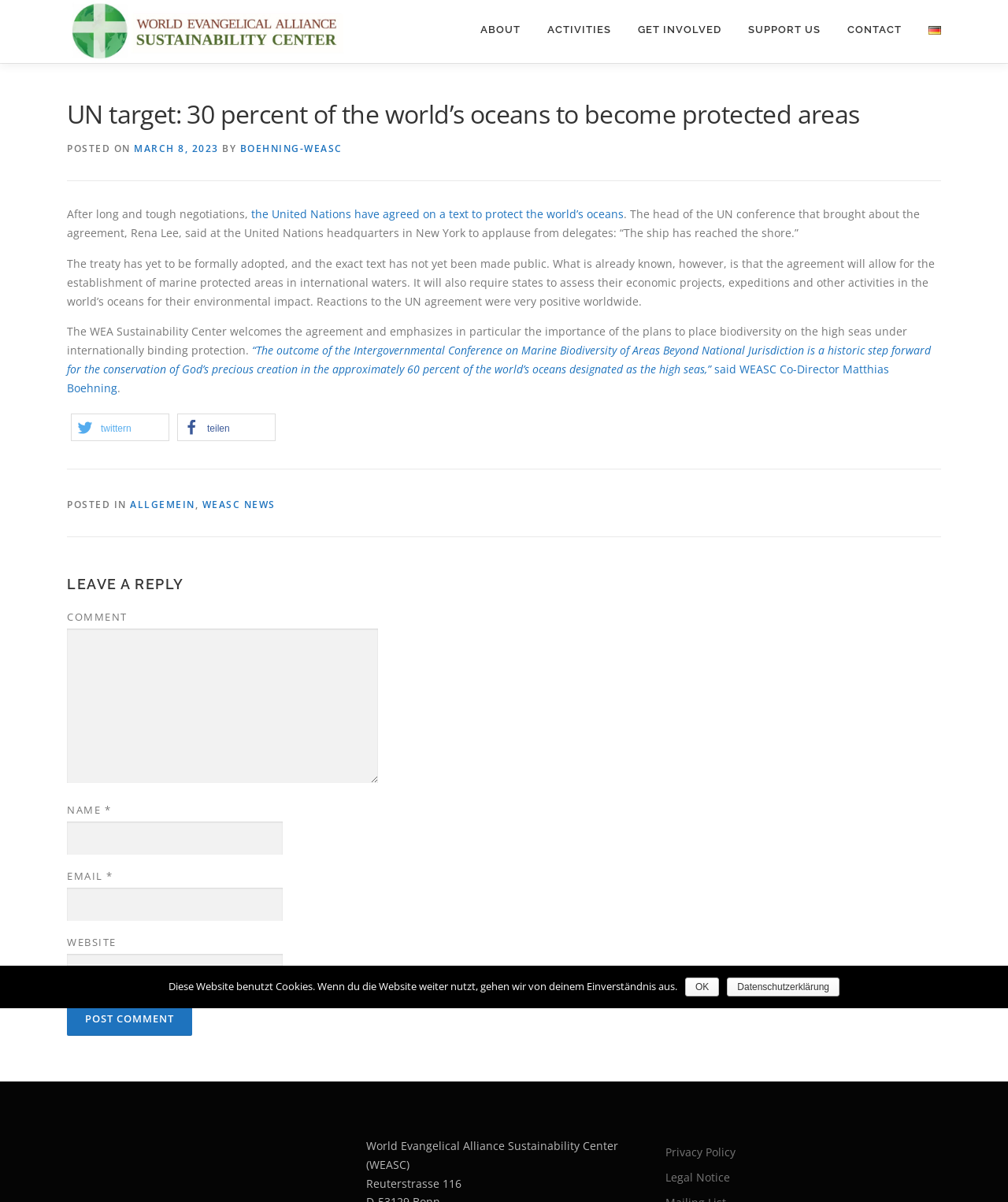Please locate the bounding box coordinates for the element that should be clicked to achieve the following instruction: "Enter a comment in the textbox". Ensure the coordinates are given as four float numbers between 0 and 1, i.e., [left, top, right, bottom].

[0.066, 0.523, 0.375, 0.652]